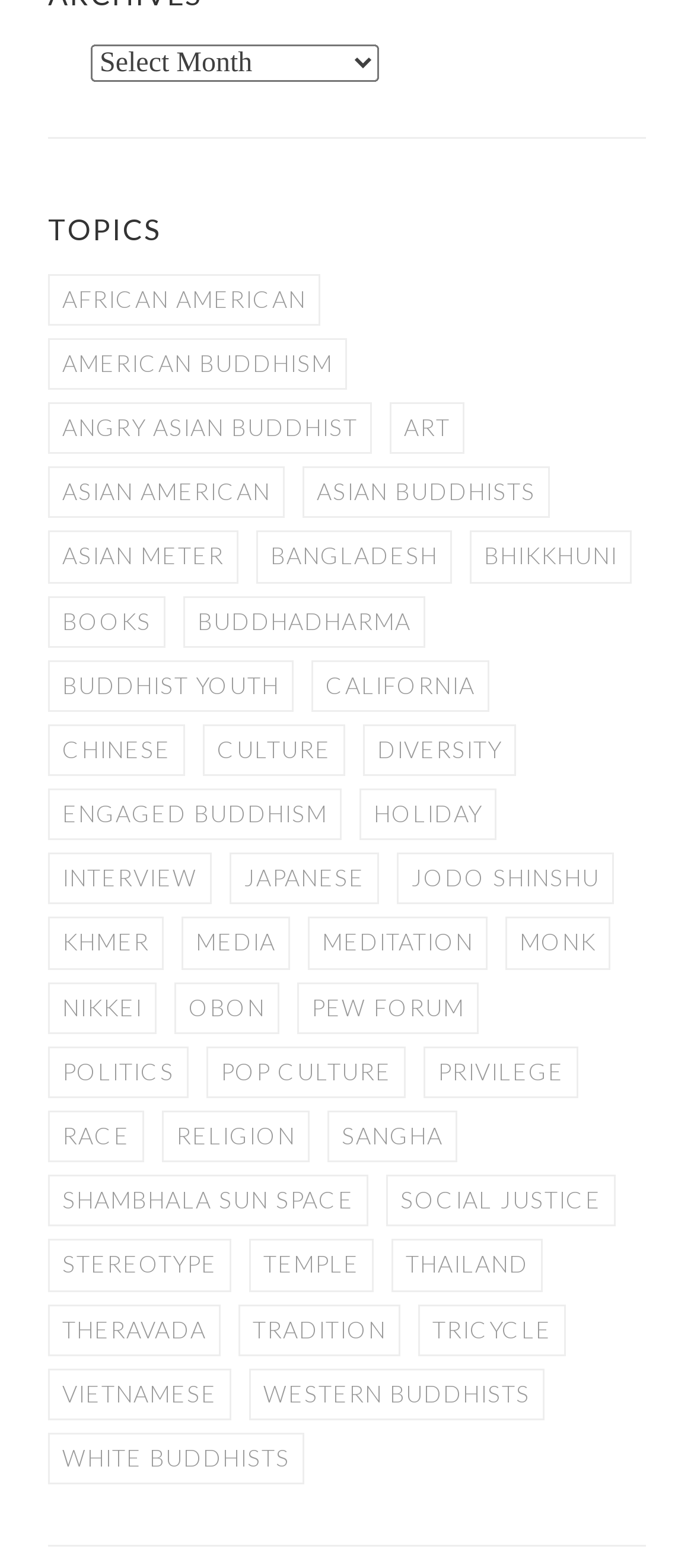Reply to the question below using a single word or brief phrase:
How many items are there under the topic 'Asian American'?

94